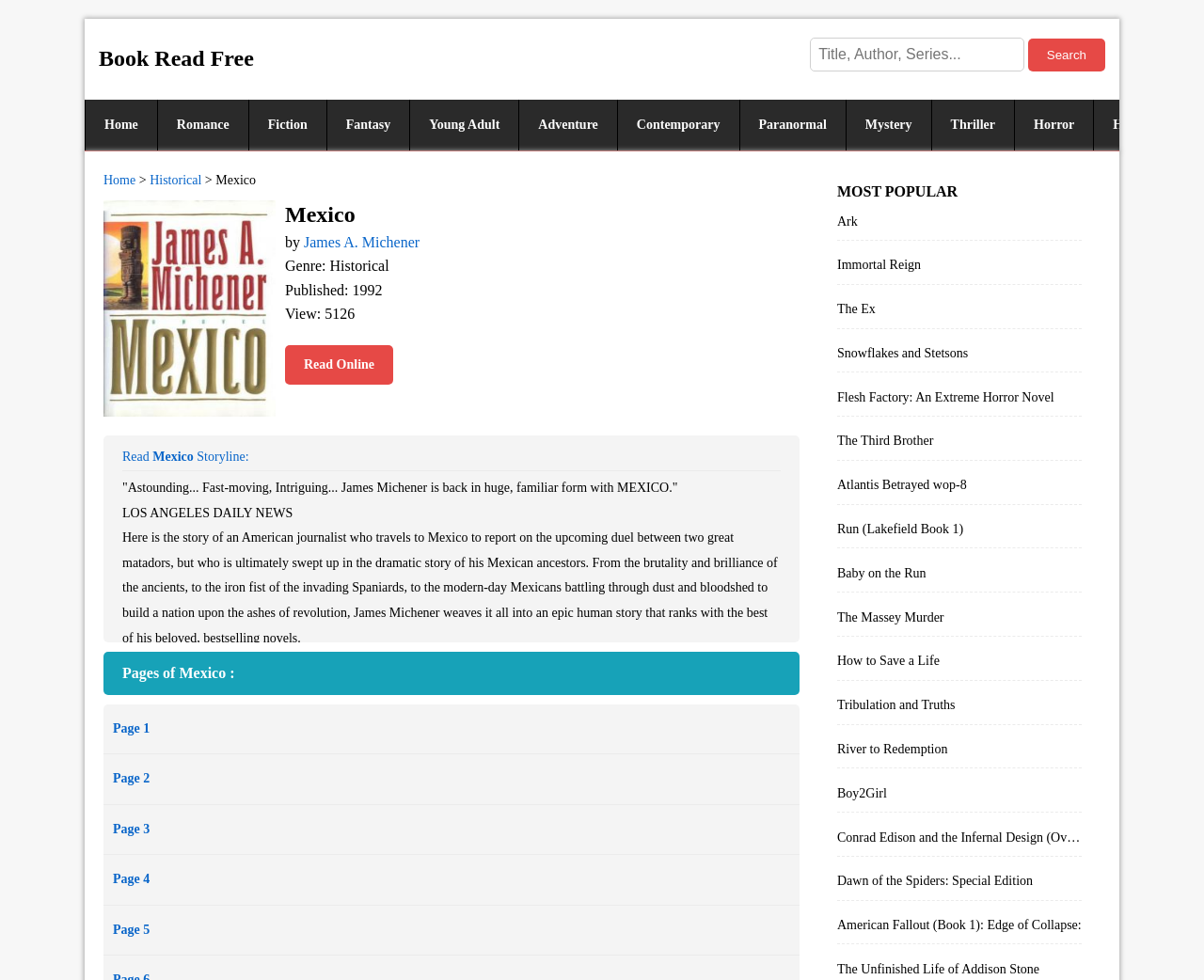Illustrate the webpage's structure and main components comprehensively.

This webpage is about the book "Mexico" by James A. Michener. At the top, there is a link to "Book Read Free" and a textbox to input title, author, or series. A search button is located to the right of the textbox. Below this, there are several links to different genres, including Romance, Fiction, Fantasy, and Historical, among others.

On the left side of the page, there is a section dedicated to the book "Mexico". It includes a link to "Home" and a static text displaying the book's title and author. Below this, there is an image of the book cover, followed by the book's genre, publication year, and view count. A link to "Read Online" is also provided.

The main content of the page is a summary of the book, which describes the story of an American journalist who travels to Mexico to report on a duel between two great matadors, but ultimately becomes swept up in the dramatic story of his Mexican ancestors. The summary is accompanied by a quote from the Los Angeles Daily News.

Below the summary, there are links to different pages of the book, ranging from Page 1 to Page 5. On the right side of the page, there is a section titled "MOST POPULAR", which lists several other book titles, including "Ark", "Immortal Reign", and "The Ex", among others.